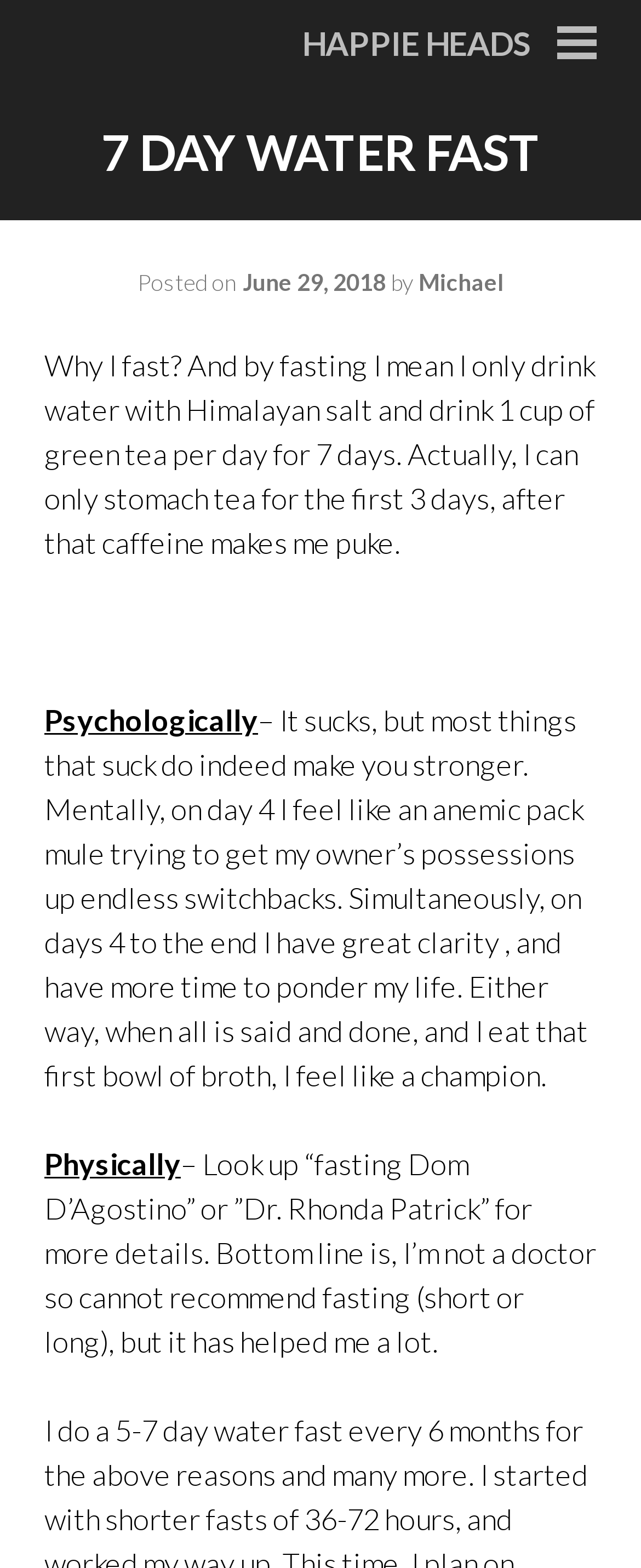Can you find the bounding box coordinates for the UI element given this description: "Michael"? Provide the coordinates as four float numbers between 0 and 1: [left, top, right, bottom].

[0.653, 0.171, 0.786, 0.189]